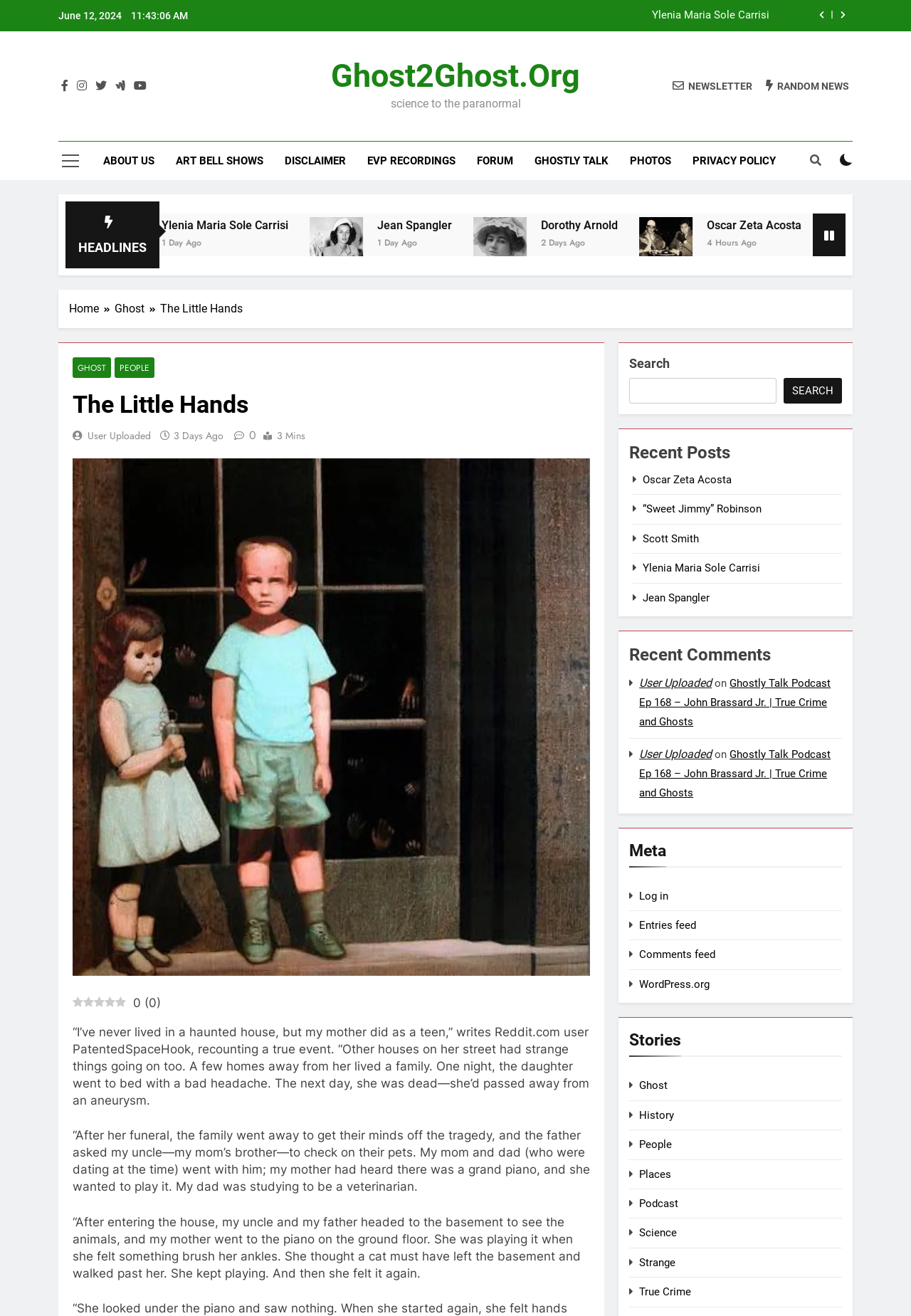Respond with a single word or phrase to the following question: What is the name of the website?

Ghost2Ghost.Org